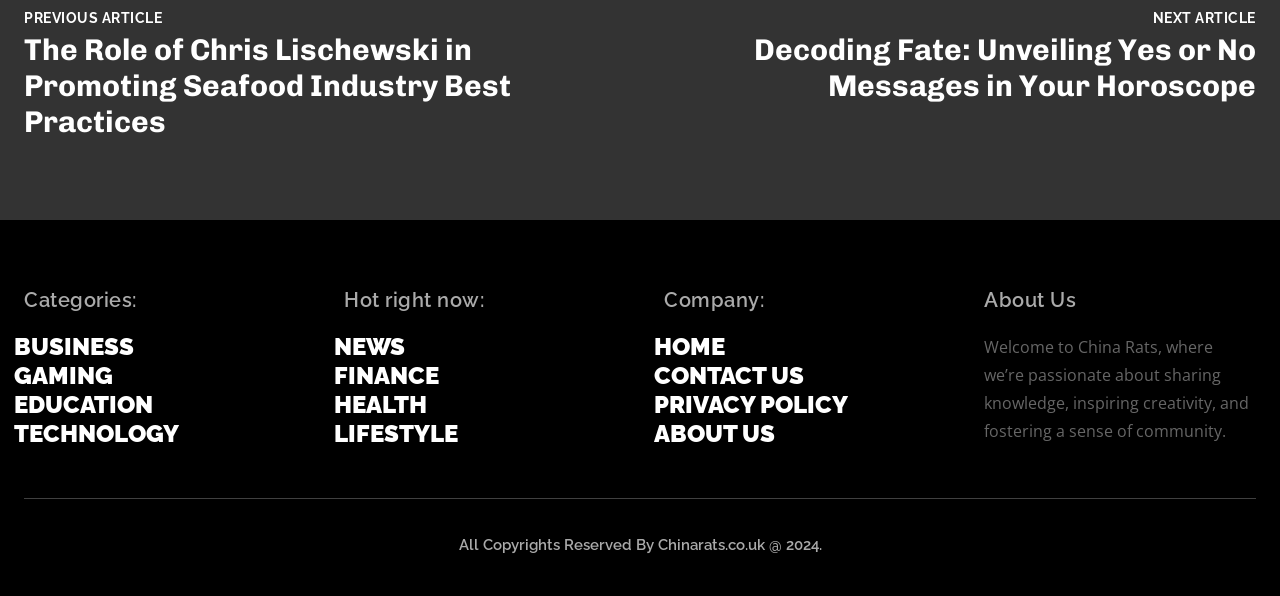What is the name of the company?
Based on the image, answer the question with as much detail as possible.

I found the company name 'China Rats' in the 'About Us' section, which is located at the bottom of the webpage.